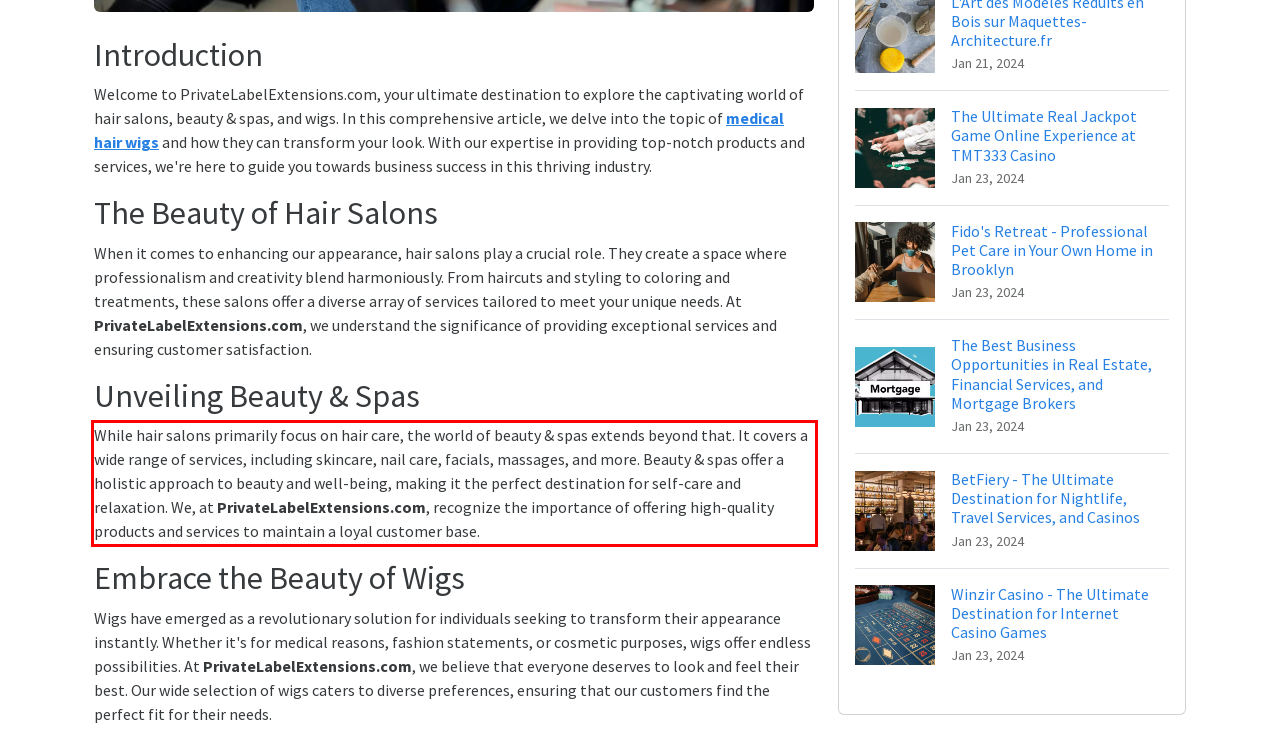Please identify and extract the text from the UI element that is surrounded by a red bounding box in the provided webpage screenshot.

While hair salons primarily focus on hair care, the world of beauty & spas extends beyond that. It covers a wide range of services, including skincare, nail care, facials, massages, and more. Beauty & spas offer a holistic approach to beauty and well-being, making it the perfect destination for self-care and relaxation. We, at PrivateLabelExtensions.com, recognize the importance of offering high-quality products and services to maintain a loyal customer base.